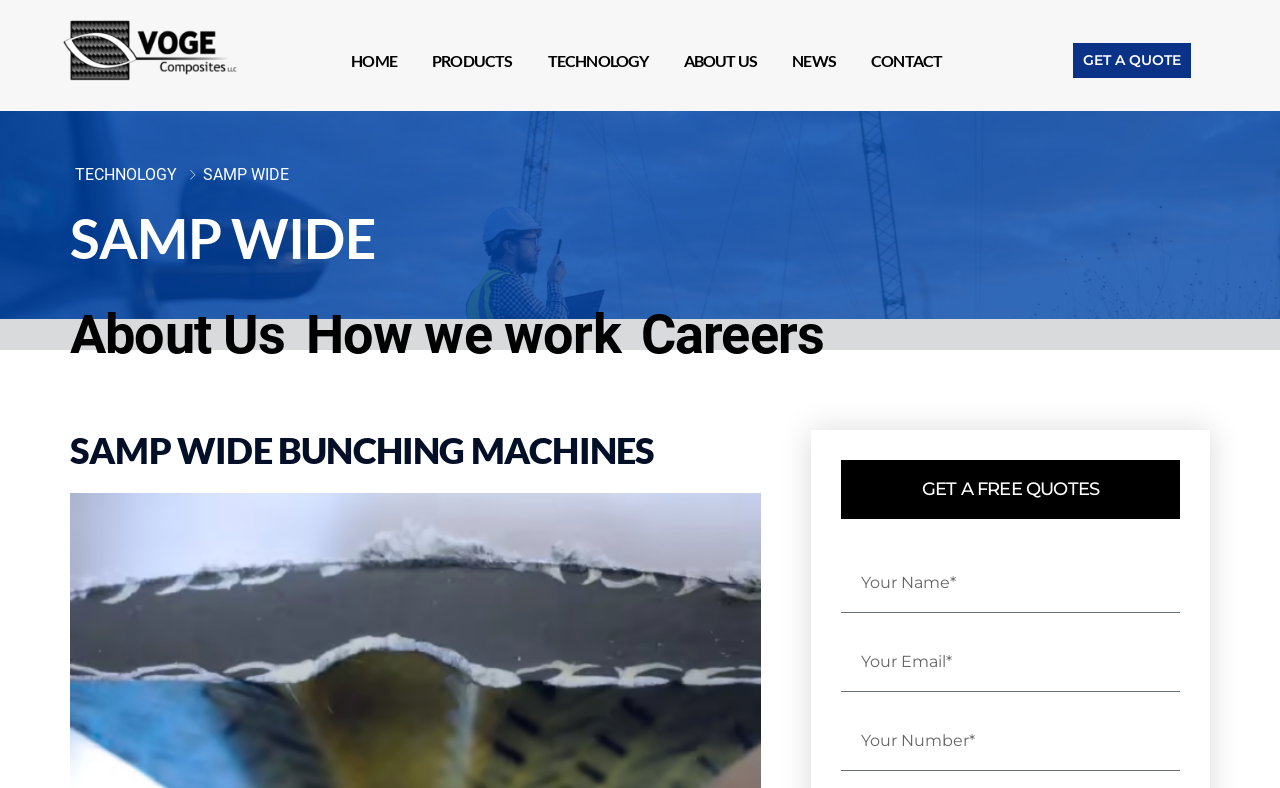What is the purpose of the 'GET A QUOTE' button?
Your answer should be a single word or phrase derived from the screenshot.

To get a free quote